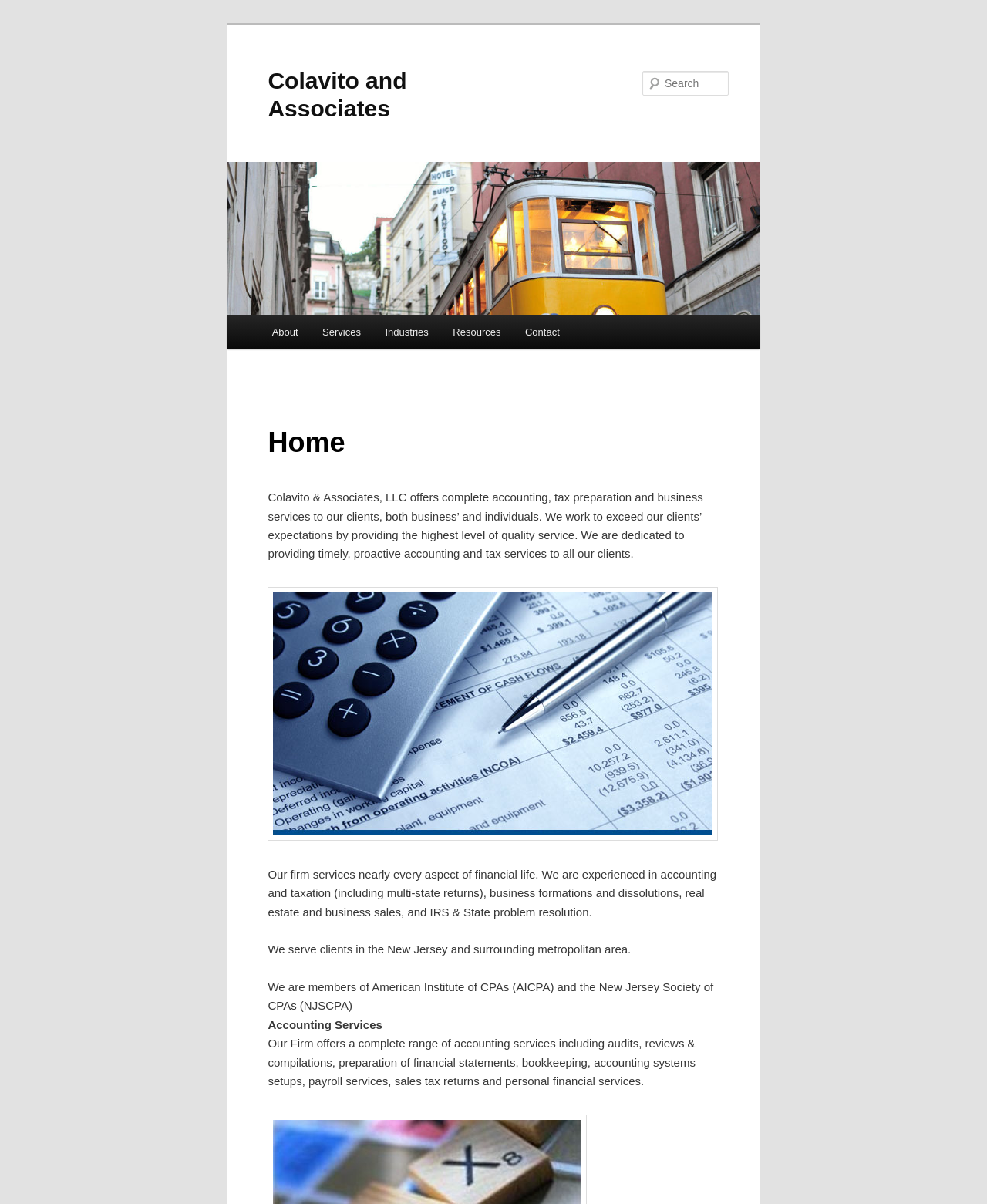Using the description "Contact", predict the bounding box of the relevant HTML element.

[0.52, 0.262, 0.579, 0.29]